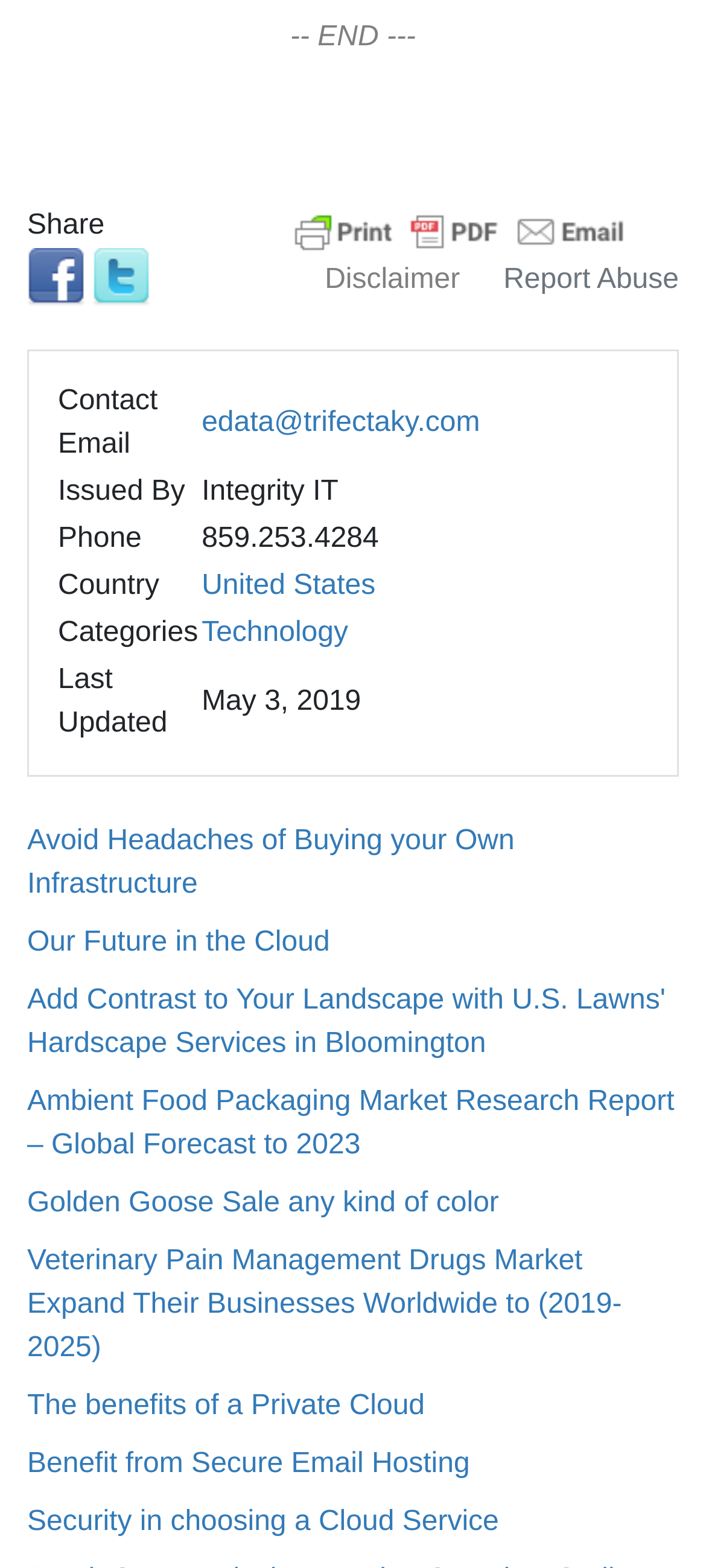Could you specify the bounding box coordinates for the clickable section to complete the following instruction: "Read about Ambient Food Packaging Market Research Report"?

[0.038, 0.693, 0.955, 0.74]